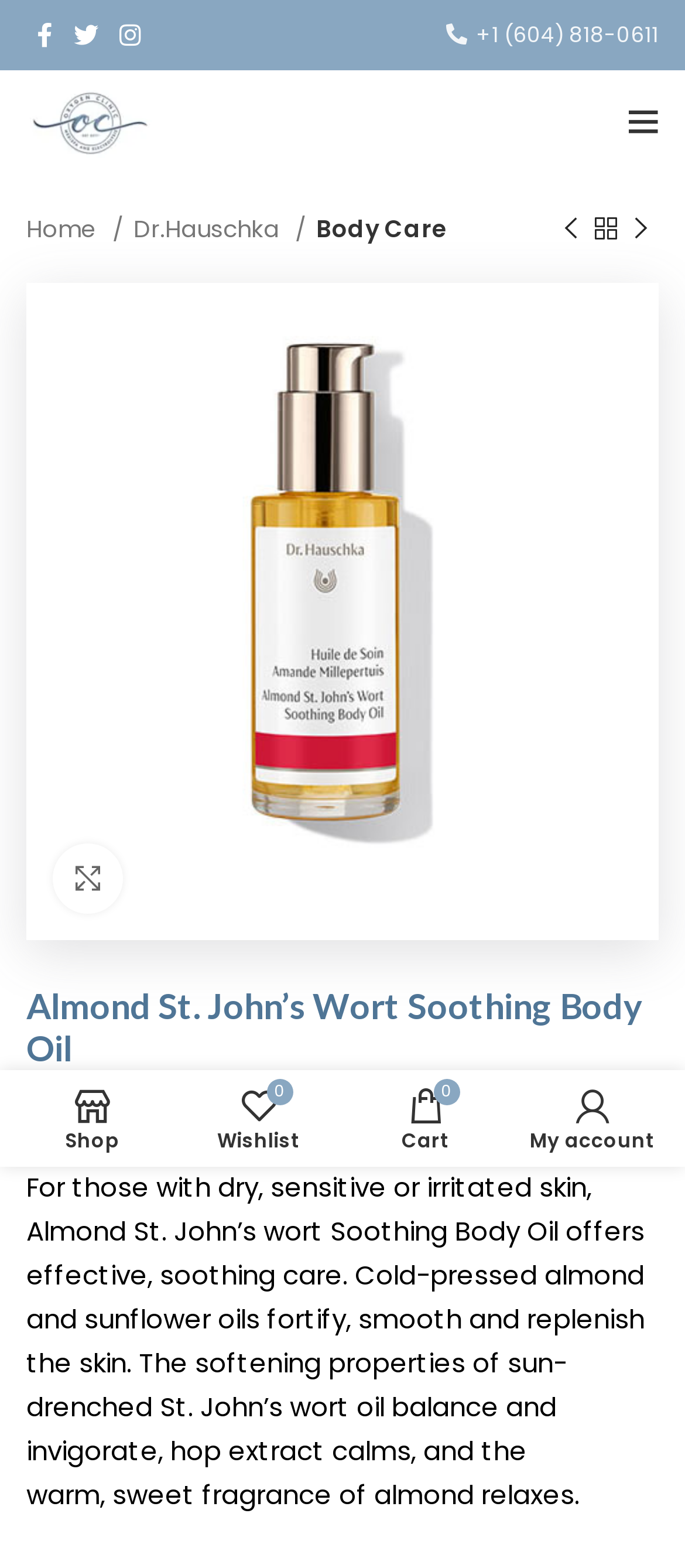Determine the bounding box coordinates (top-left x, top-left y, bottom-right x, bottom-right y) of the UI element described in the following text: 0 Wishlist

[0.256, 0.688, 0.5, 0.739]